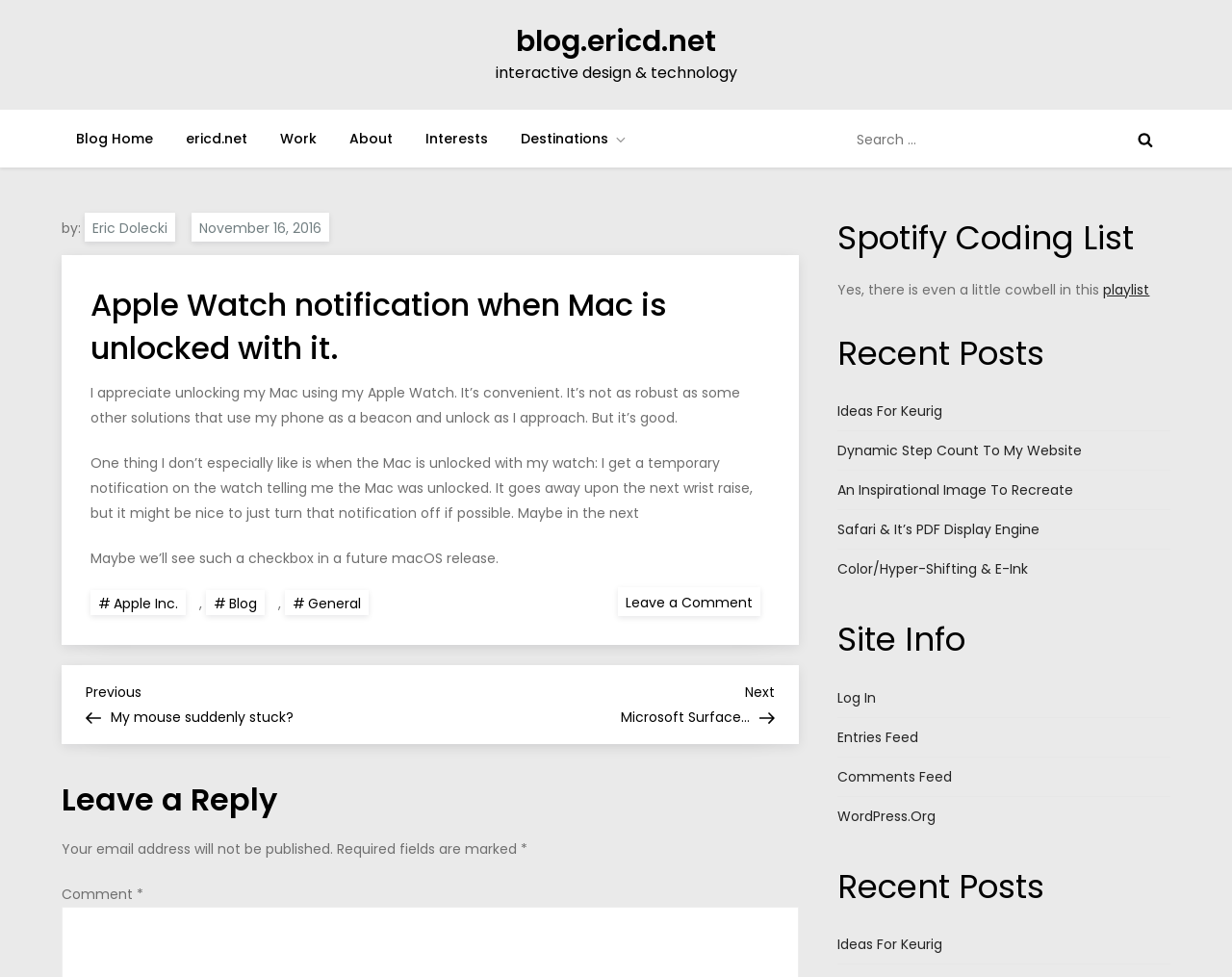Determine the bounding box coordinates of the element's region needed to click to follow the instruction: "View previous post". Provide these coordinates as four float numbers between 0 and 1, formatted as [left, top, right, bottom].

[0.07, 0.695, 0.349, 0.743]